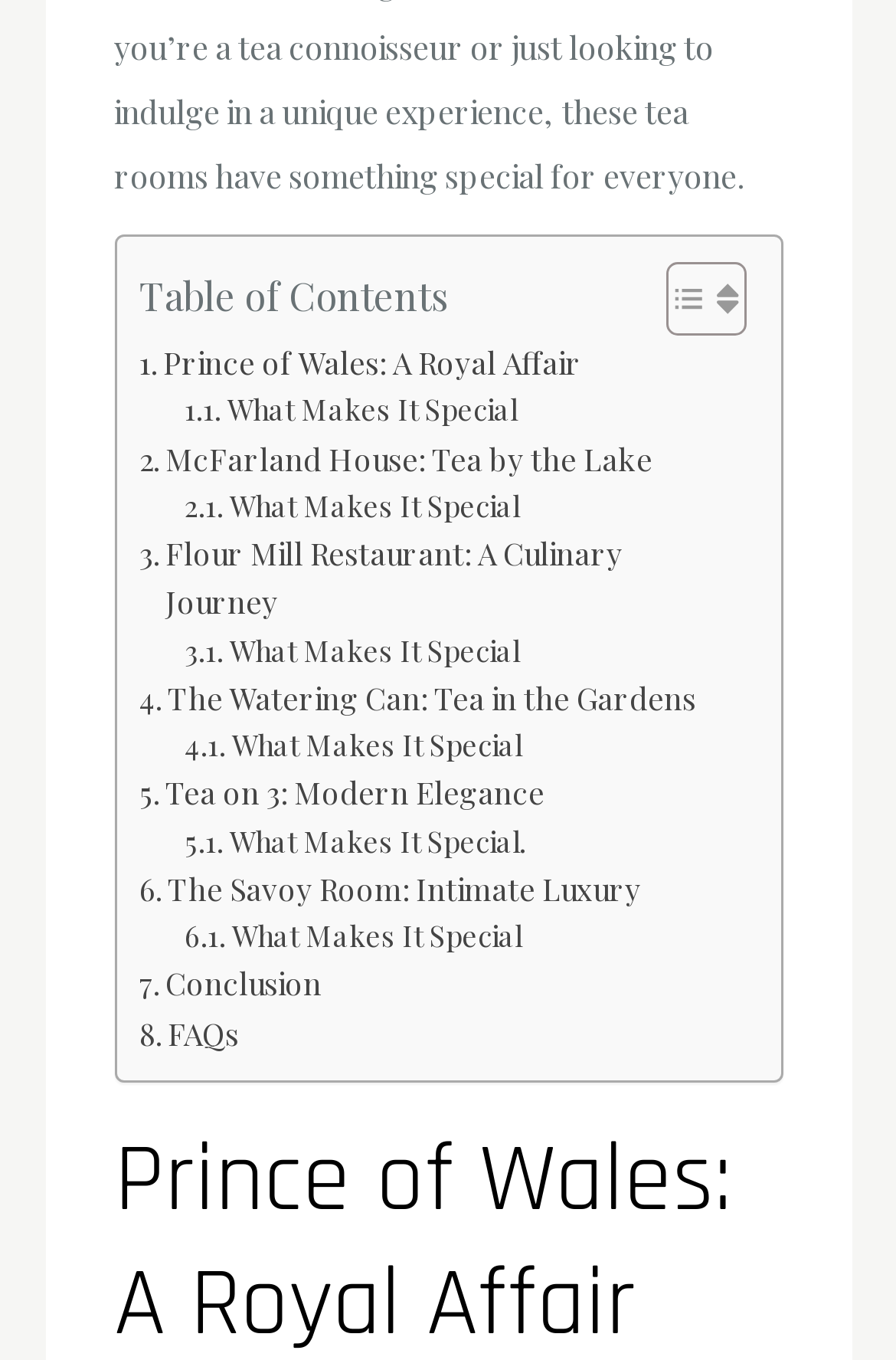Please find the bounding box coordinates of the element that must be clicked to perform the given instruction: "Toggle Table of Content". The coordinates should be four float numbers from 0 to 1, i.e., [left, top, right, bottom].

[0.704, 0.191, 0.819, 0.249]